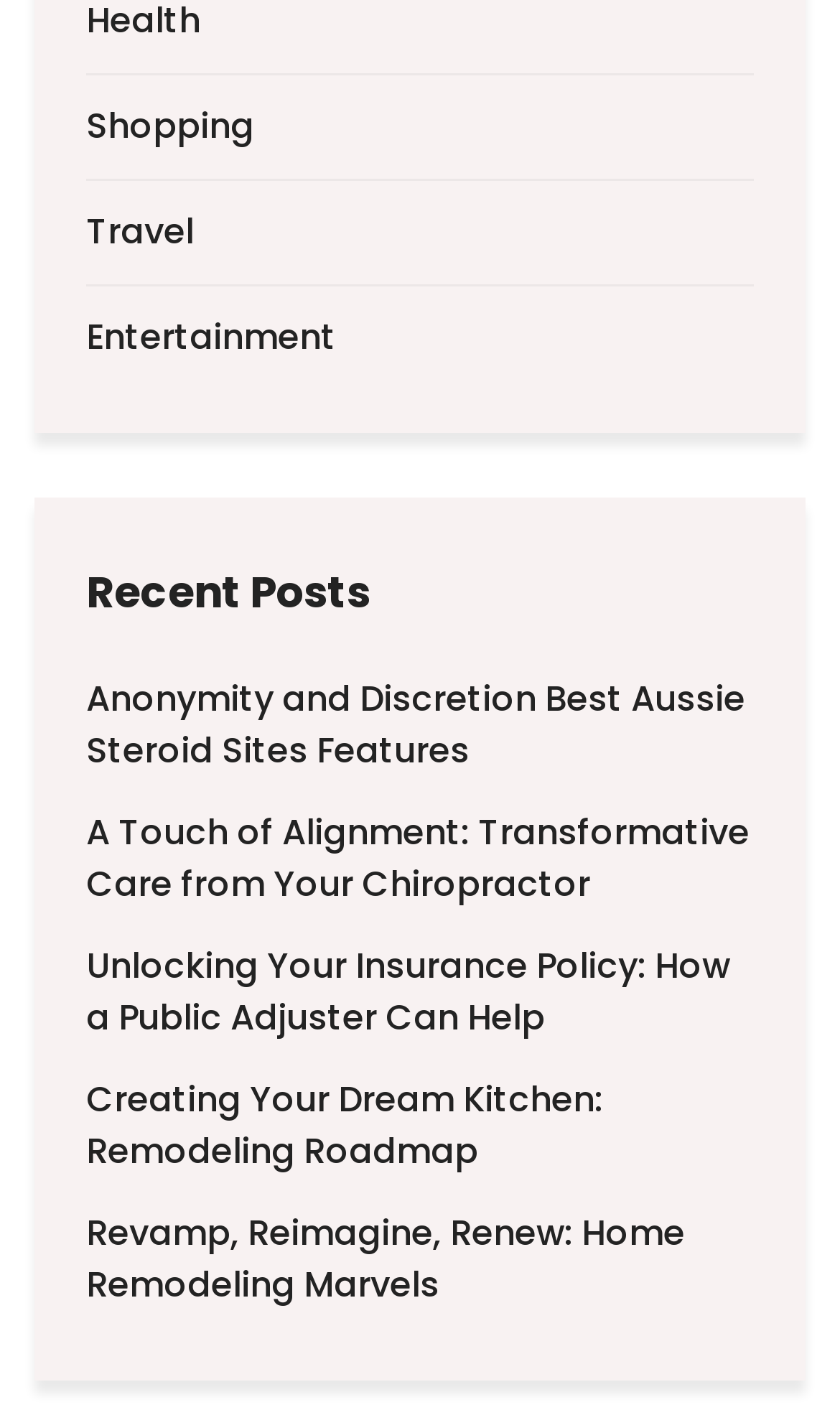Locate the bounding box coordinates of the area to click to fulfill this instruction: "Read Recent Posts". The bounding box should be presented as four float numbers between 0 and 1, in the order [left, top, right, bottom].

[0.103, 0.4, 0.897, 0.437]